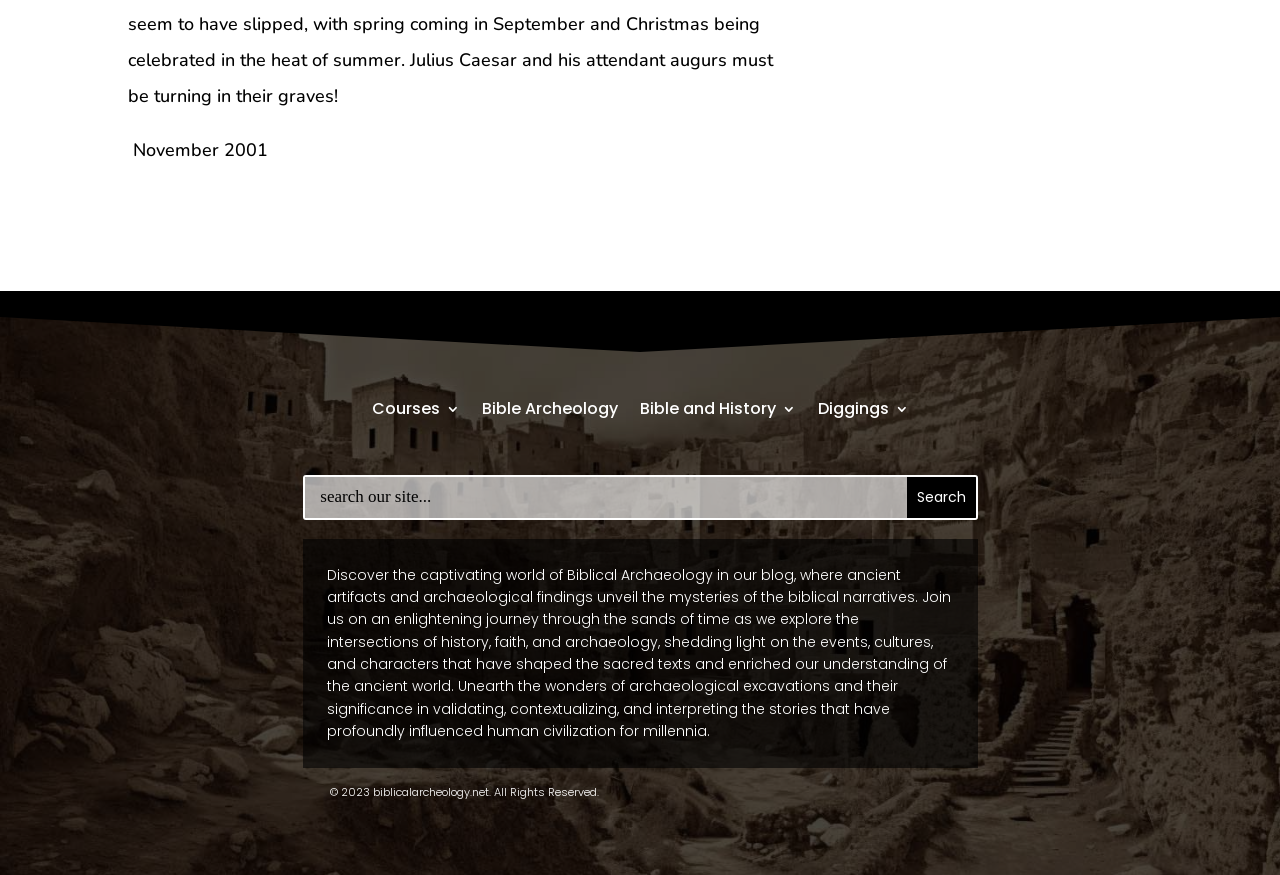What is the theme of the blog?
Observe the image and answer the question with a one-word or short phrase response.

Biblical Archaeology